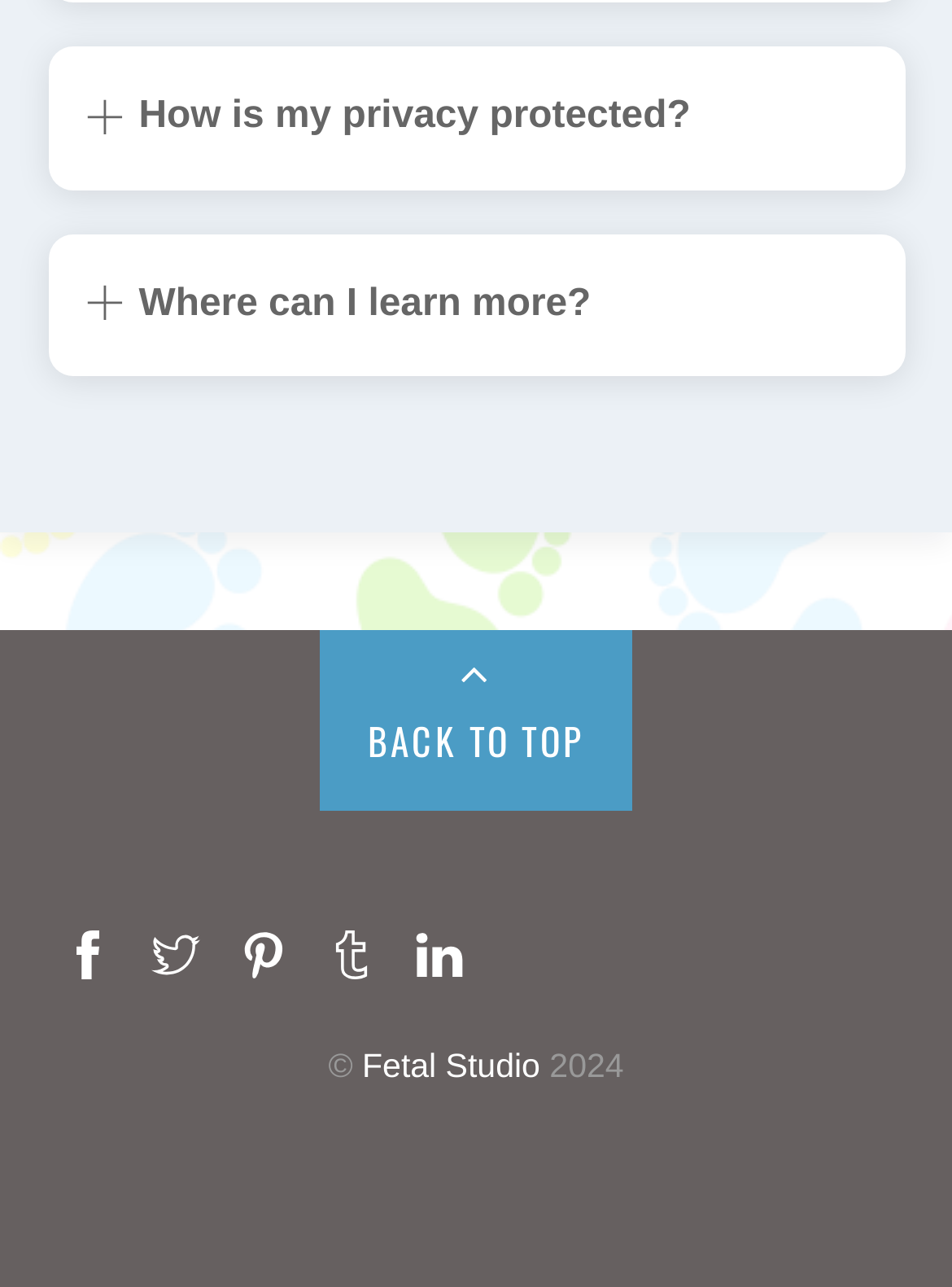What is the purpose of the 'How is my privacy protected?' link?
From the details in the image, answer the question comprehensively.

The 'How is my privacy protected?' link is located at the top of the webpage, and its purpose is to allow users to learn more about how their privacy is protected on the webpage. The link is likely to lead to a page with more information about the webpage's privacy policy.